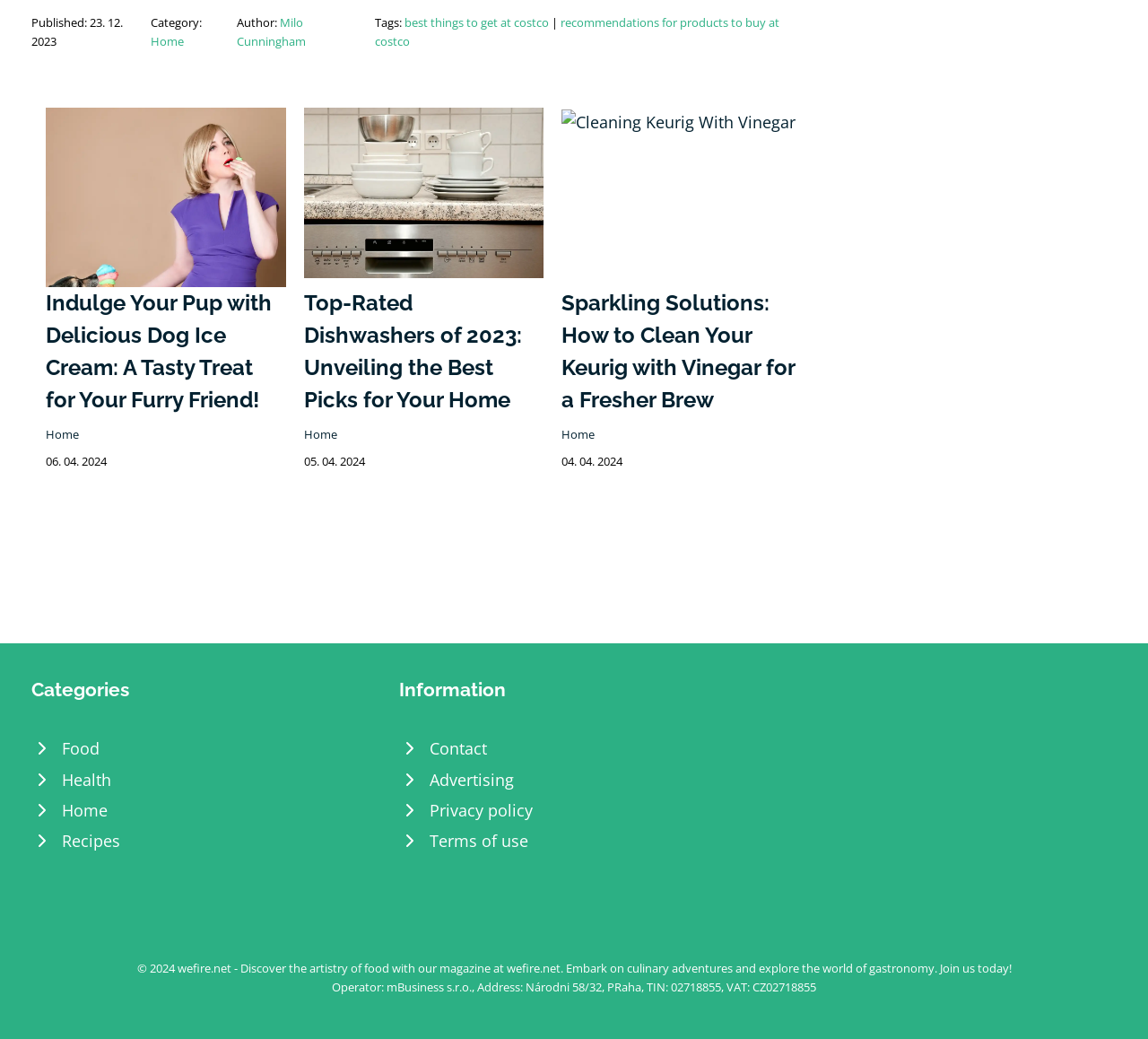Please locate the bounding box coordinates of the element's region that needs to be clicked to follow the instruction: "Click the logo to go to the homepage". The bounding box coordinates should be provided as four float numbers between 0 and 1, i.e., [left, top, right, bottom].

None